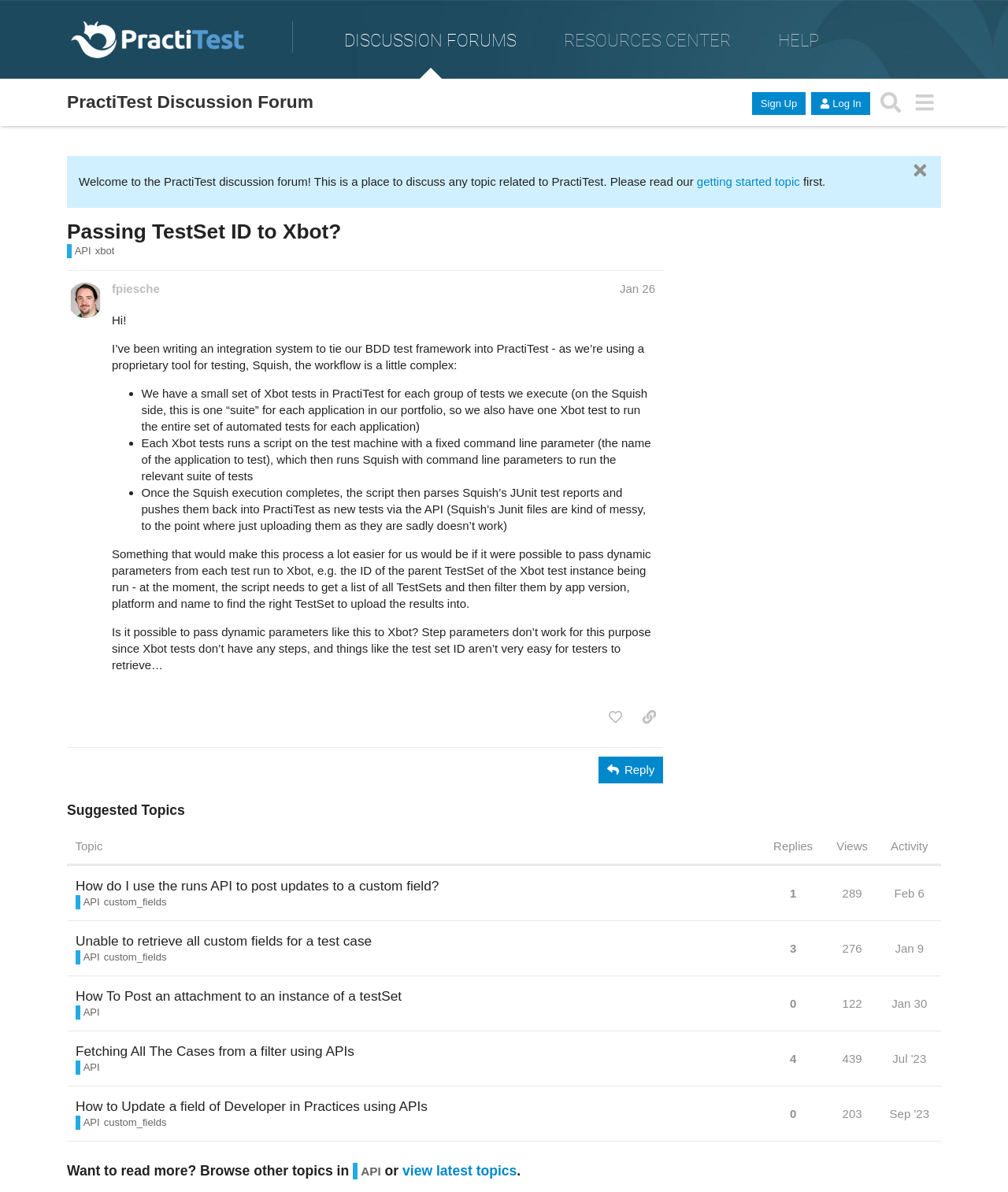Please find the bounding box coordinates of the element that needs to be clicked to perform the following instruction: "Search for topics". The bounding box coordinates should be four float numbers between 0 and 1, represented as [left, top, right, bottom].

[0.867, 0.072, 0.9, 0.1]